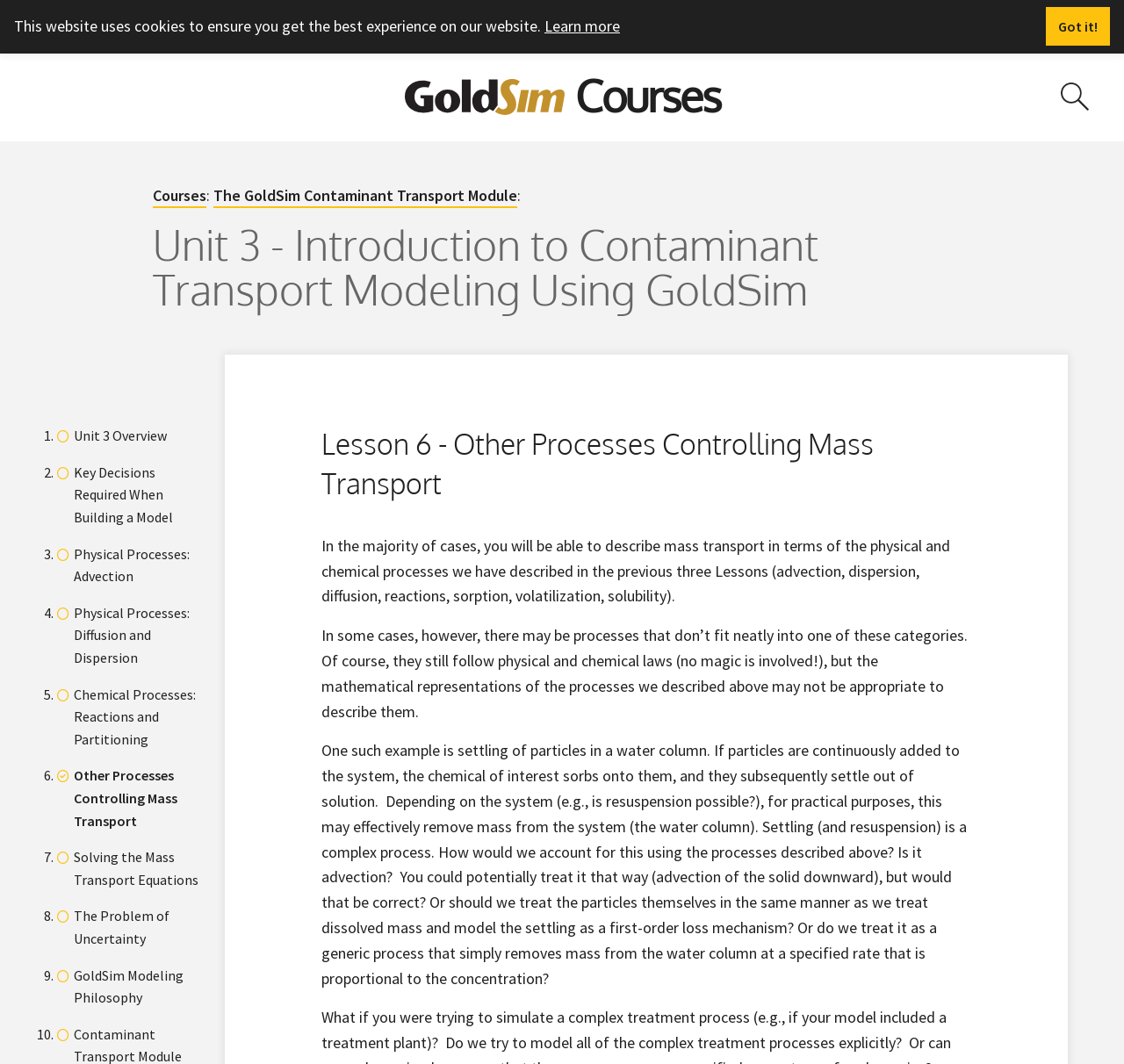Provide a thorough description of the webpage you see.

The webpage is a lesson page from GoldSim Technology Group Courses, specifically Lesson 6 - Other Processes Controlling Mass Transport. At the top, there is a notification bar with a message about the website using cookies, accompanied by a "Learn more" link and a "Dismiss alert" button.

Below the notification bar, there is a header section with a link to "GoldSim Technology Group Courses" and an image of the GoldSim Technology Group logo. On the right side of the header section, there is a search box with a "Search site" button.

The main content of the page is divided into two sections. The left section has a list of links to different units, including "Unit 3 Overview", "Key Decisions Required When Building a Model", and others. Each link is preceded by a list marker (e.g., "1.", "2.", etc.).

The right section has a heading "Lesson 6 - Other Processes Controlling Mass Transport" followed by three paragraphs of text. The text discusses the importance of considering other processes that control mass transport, such as settling of particles in a water column, and how these processes can be accounted for using different mathematical representations.

There are a total of 10 links in the list on the left, and 3 paragraphs of text on the right. The page also has a few buttons and a search box, but no other images besides the GoldSim Technology Group logo.